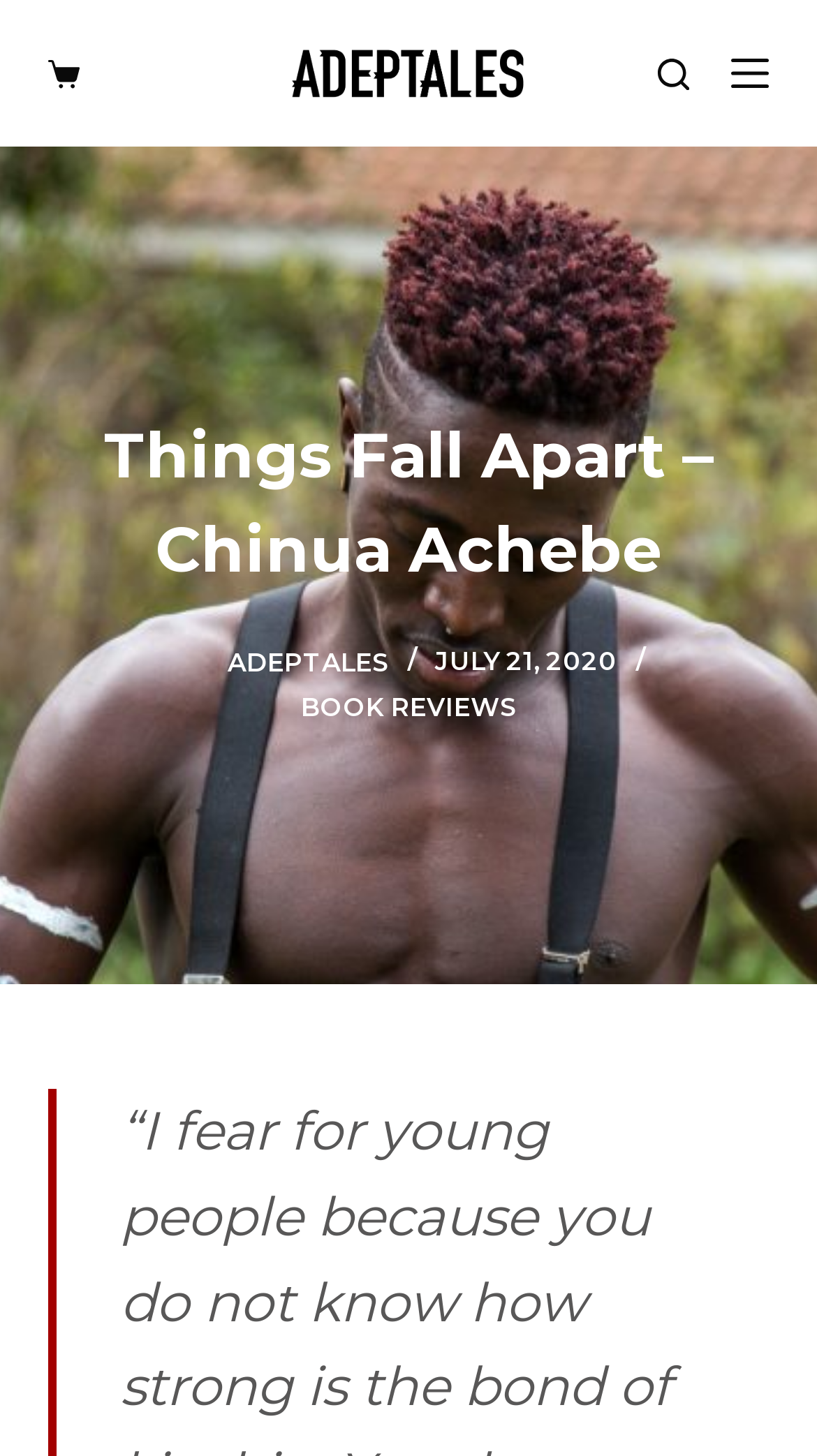Identify the bounding box coordinates of the element to click to follow this instruction: 'go to shopping cart'. Ensure the coordinates are four float values between 0 and 1, provided as [left, top, right, bottom].

[0.06, 0.04, 0.098, 0.061]